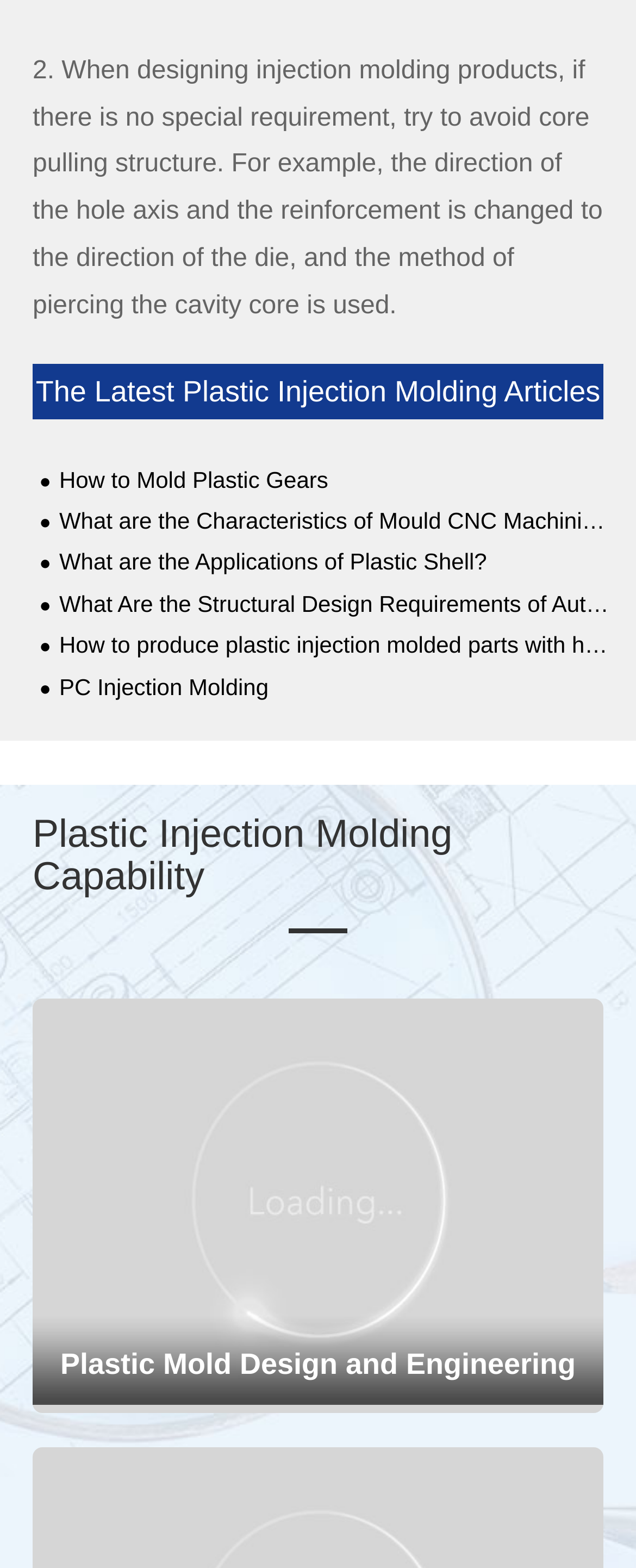Extract the bounding box coordinates for the described element: "PC Injection Molding". The coordinates should be represented as four float numbers between 0 and 1: [left, top, right, bottom].

[0.062, 0.43, 0.959, 0.446]